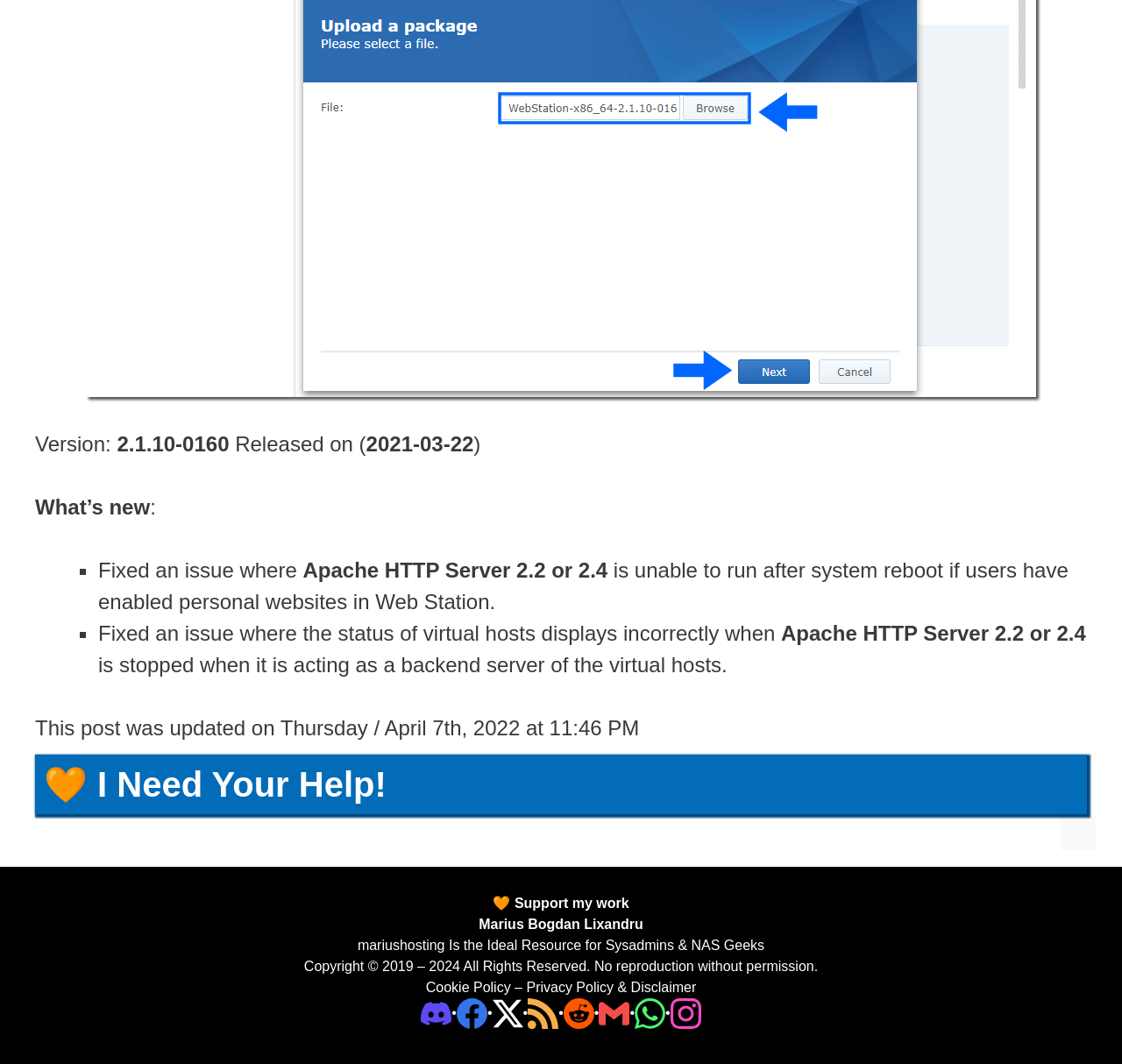What is the last updated date of the post?
Provide a detailed and well-explained answer to the question.

I found the answer by reading the text 'This post was updated on Thursday / April 7th, 2022 at 11:46 PM' which provides the last updated date of the post.